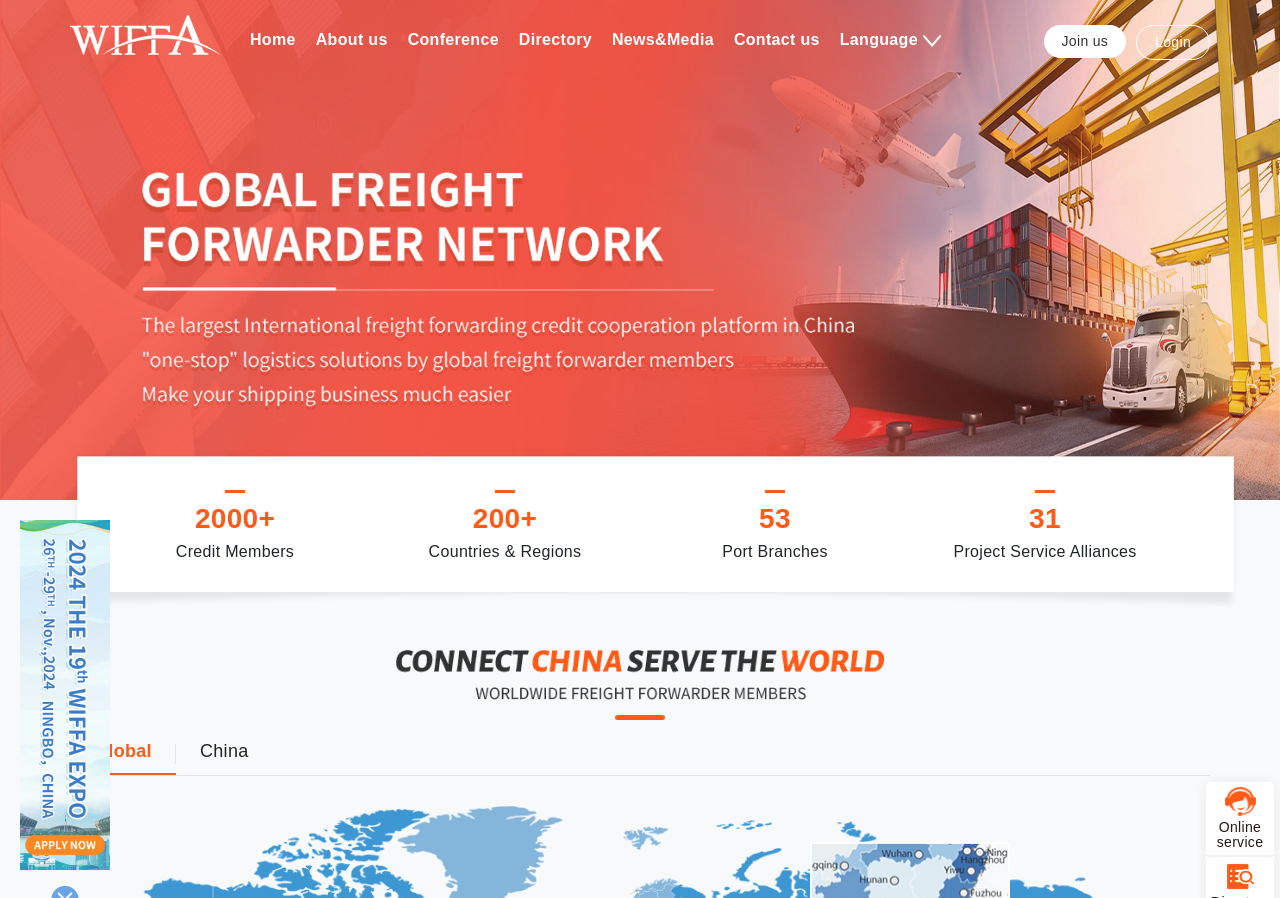Based on the image, provide a detailed and complete answer to the question: 
What is the number of credit members?

I found the answer by looking at the static text elements on the webpage. Specifically, I found the text '2000+' next to the label 'Credit Members', which suggests that there are over 2000 credit members.